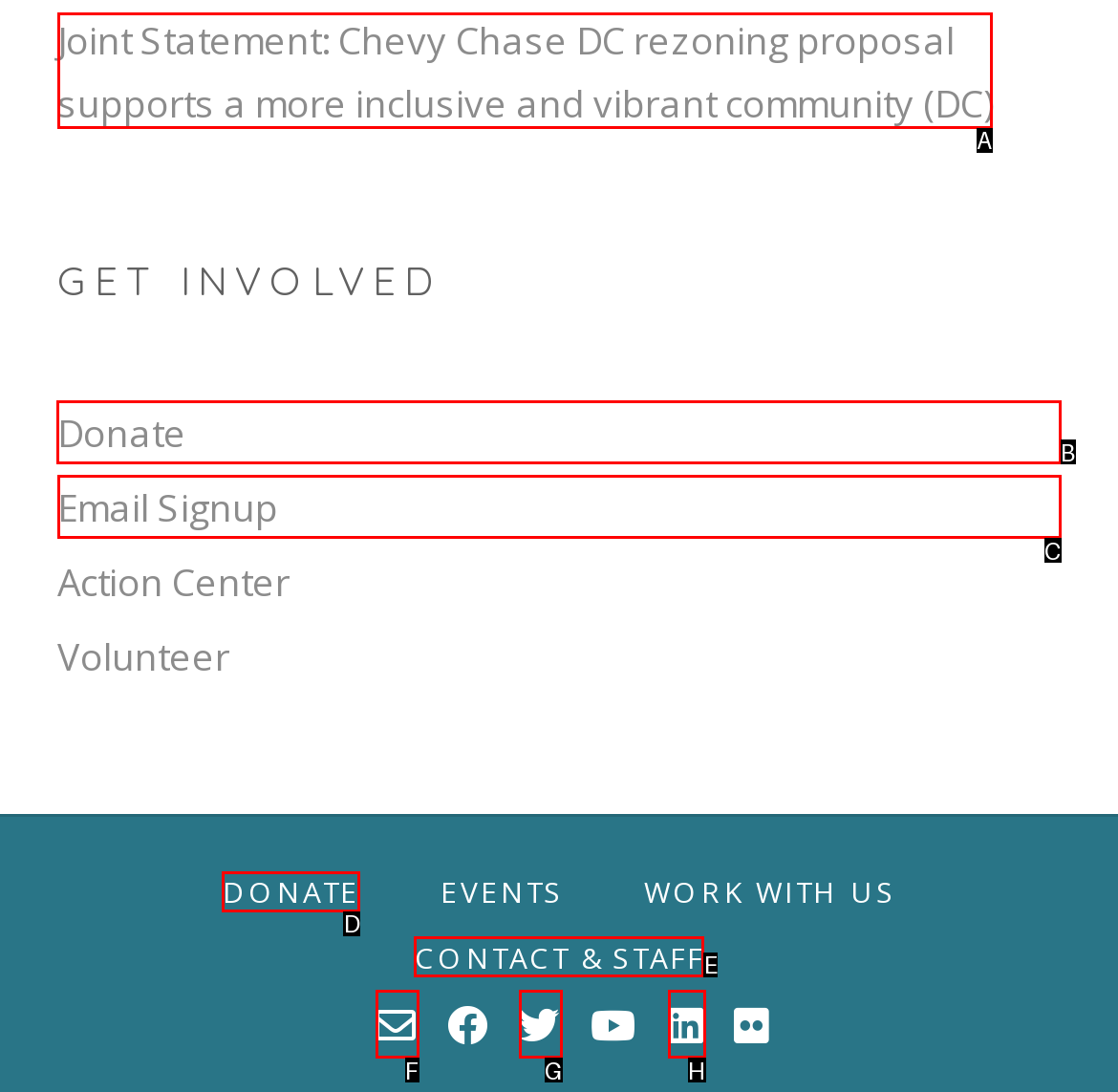For the task: go to home page, tell me the letter of the option you should click. Answer with the letter alone.

None